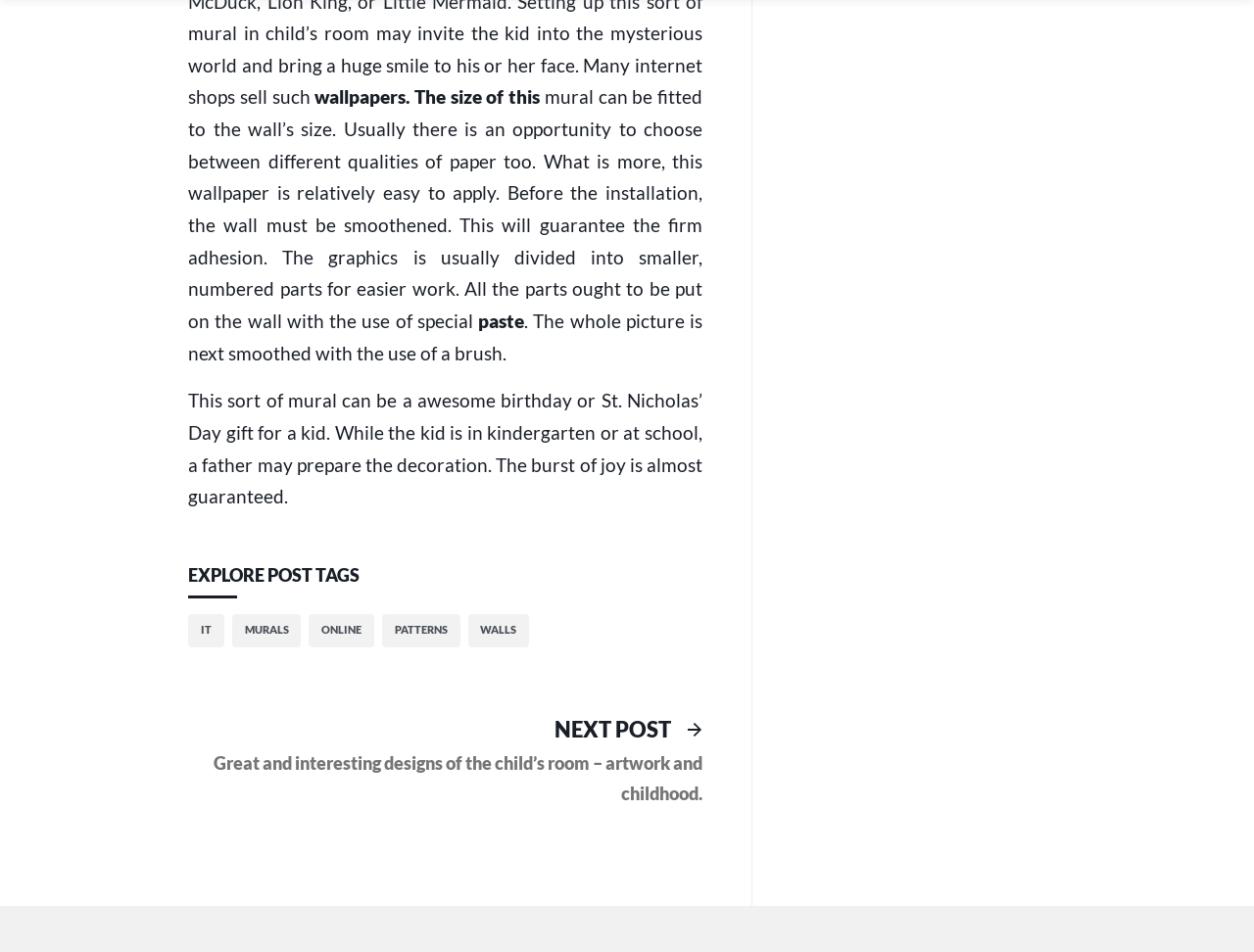What is the topic of the text?
Please give a detailed and elaborate answer to the question based on the image.

Based on the text content, it appears that the webpage is discussing wallpaper murals, their characteristics, and how they can be applied to walls. The text mentions the size of the mural, the quality of paper, and the installation process.